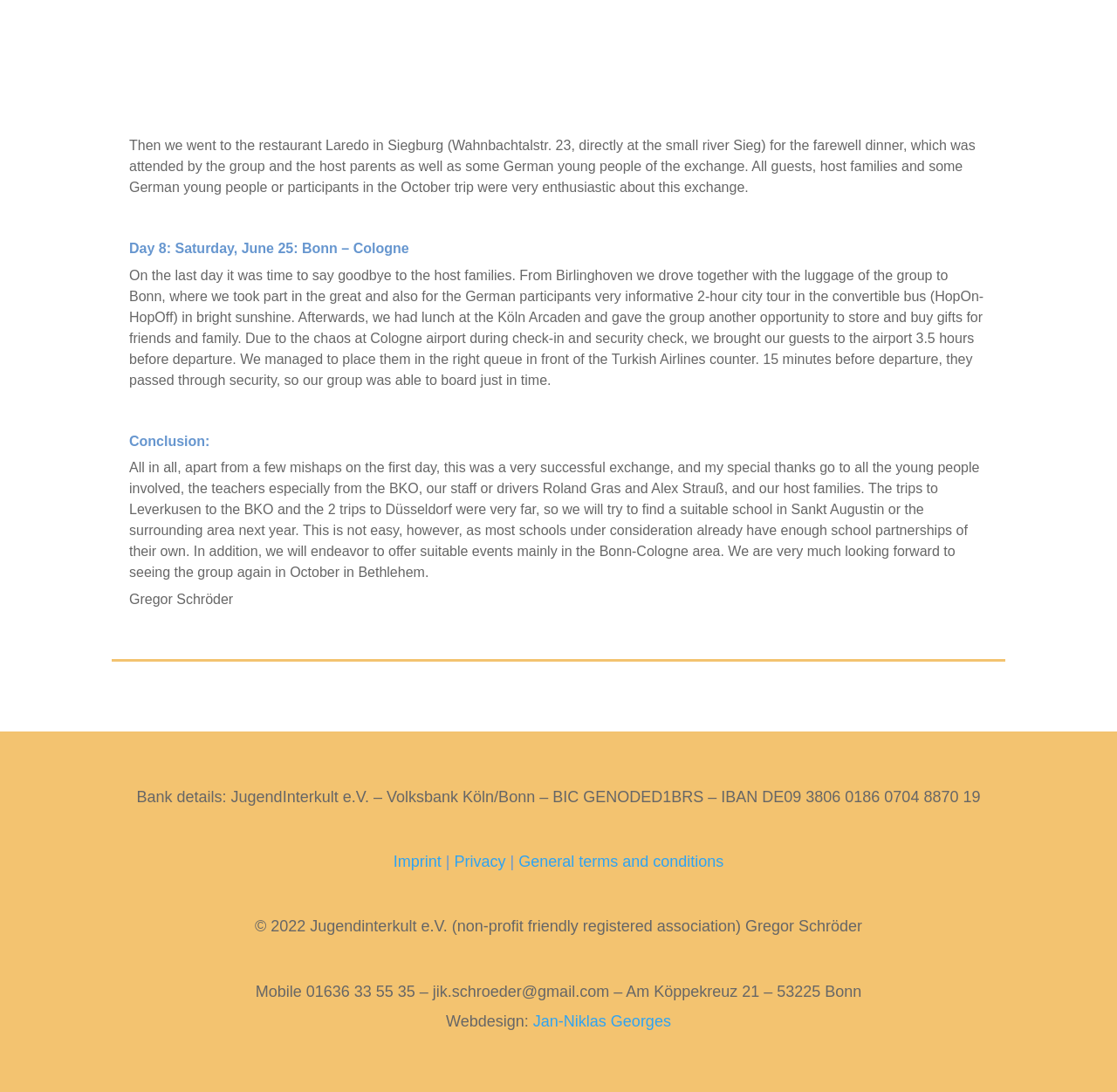Refer to the image and answer the question with as much detail as possible: What is the name of the restaurant mentioned?

The name of the restaurant mentioned is Laredo, which is located in Siegburg at Wahnbachtalstr. 23, directly at the small river Sieg, as stated in the first paragraph of the webpage.